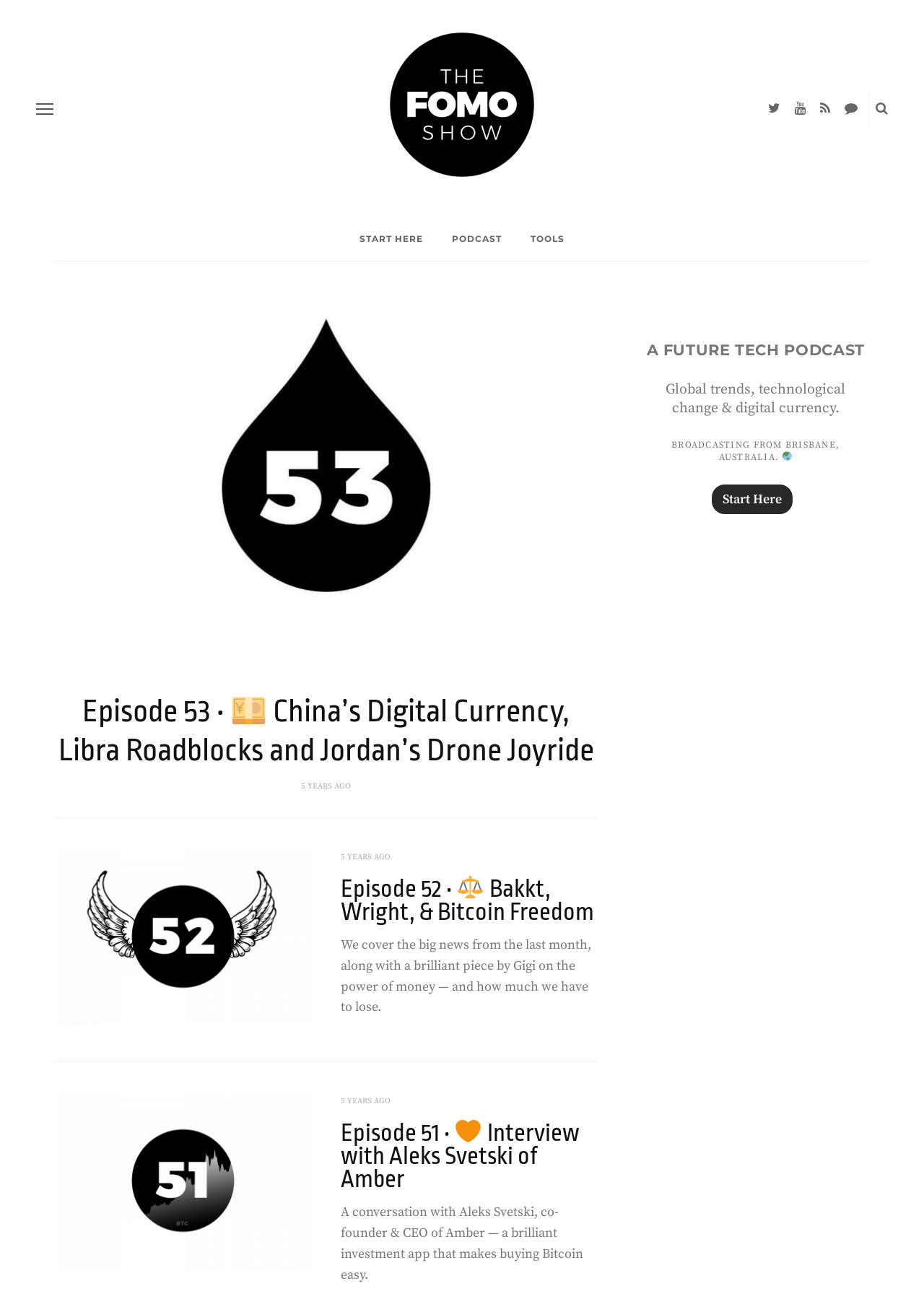What is the name of the city where the podcast is broadcast from?
Based on the image, answer the question in a detailed manner.

I found the static text element with the text 'BROADCASTING FROM BRISBANE, AUSTRALIA.' and extracted the city name from the text.